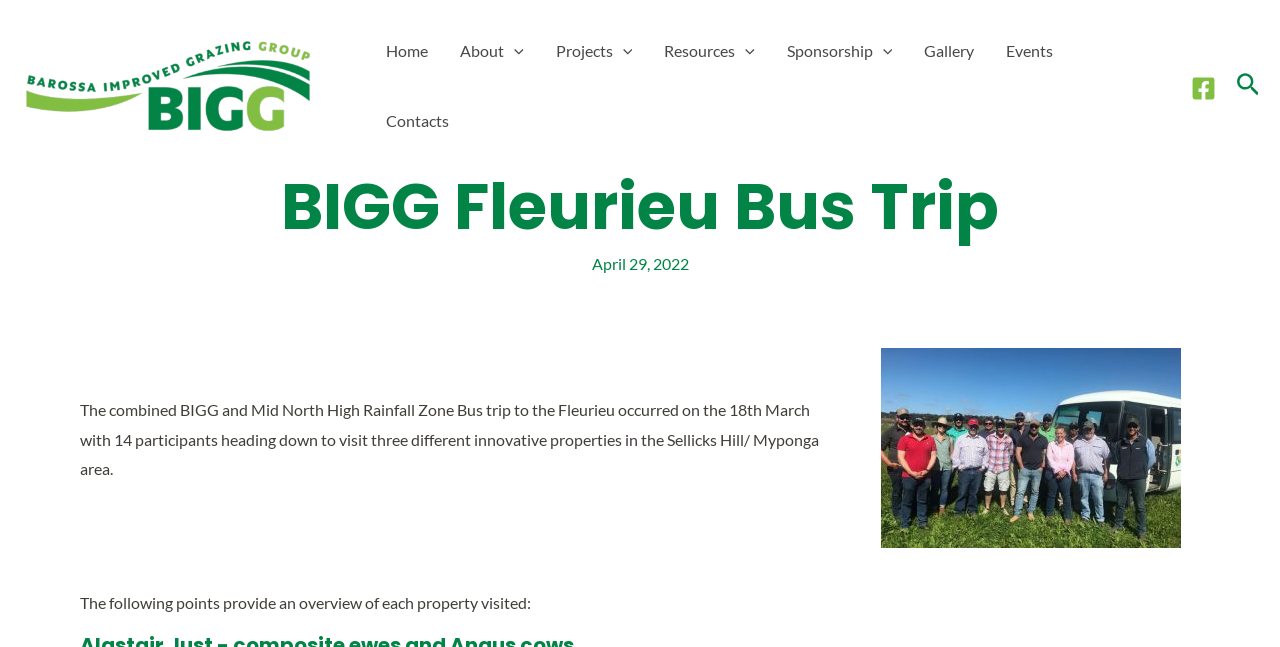Can you pinpoint the bounding box coordinates for the clickable element required for this instruction: "view about page"? The coordinates should be four float numbers between 0 and 1, i.e., [left, top, right, bottom].

[0.347, 0.025, 0.422, 0.133]